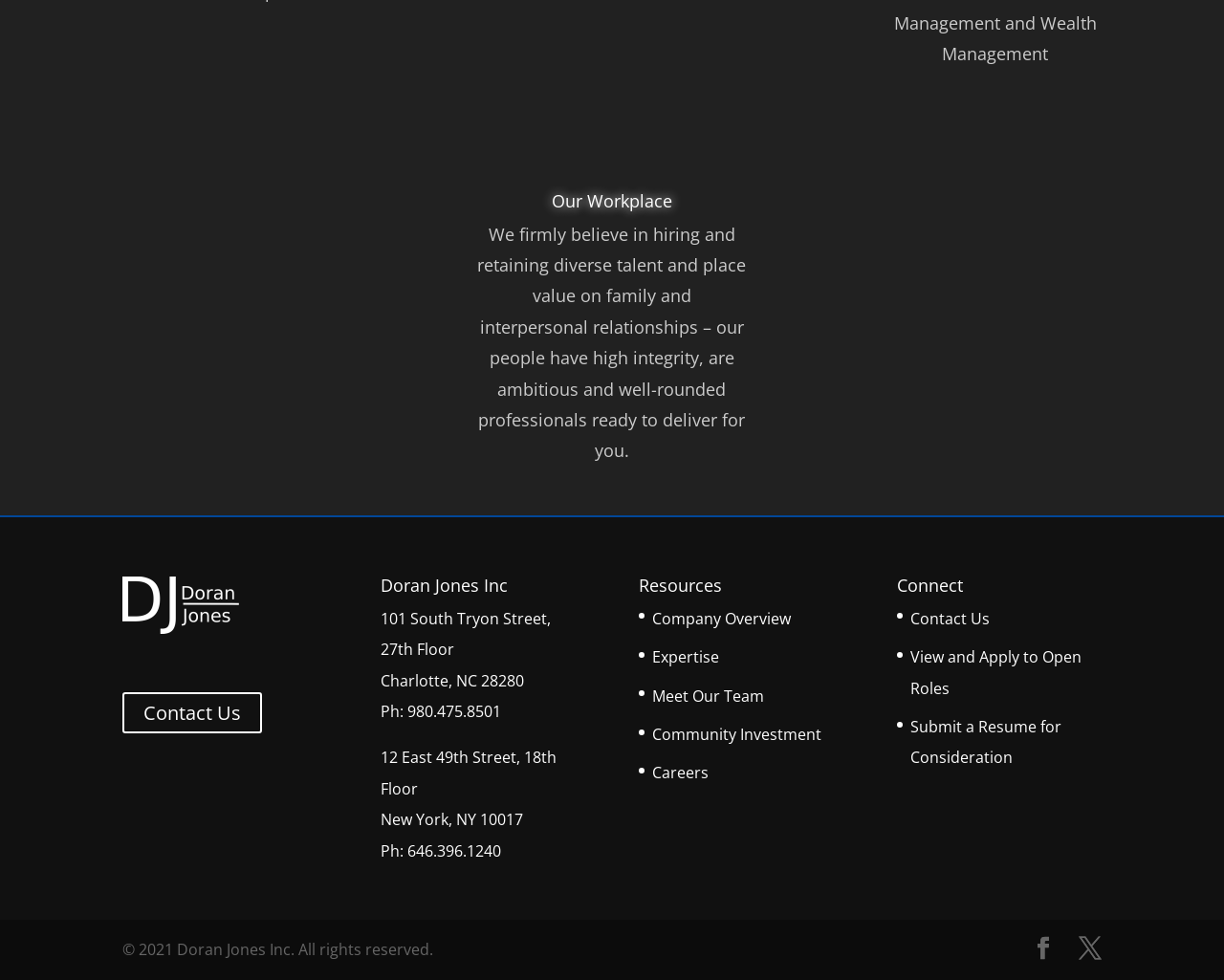What is the company name?
Please provide a single word or phrase answer based on the image.

Doran Jones Inc